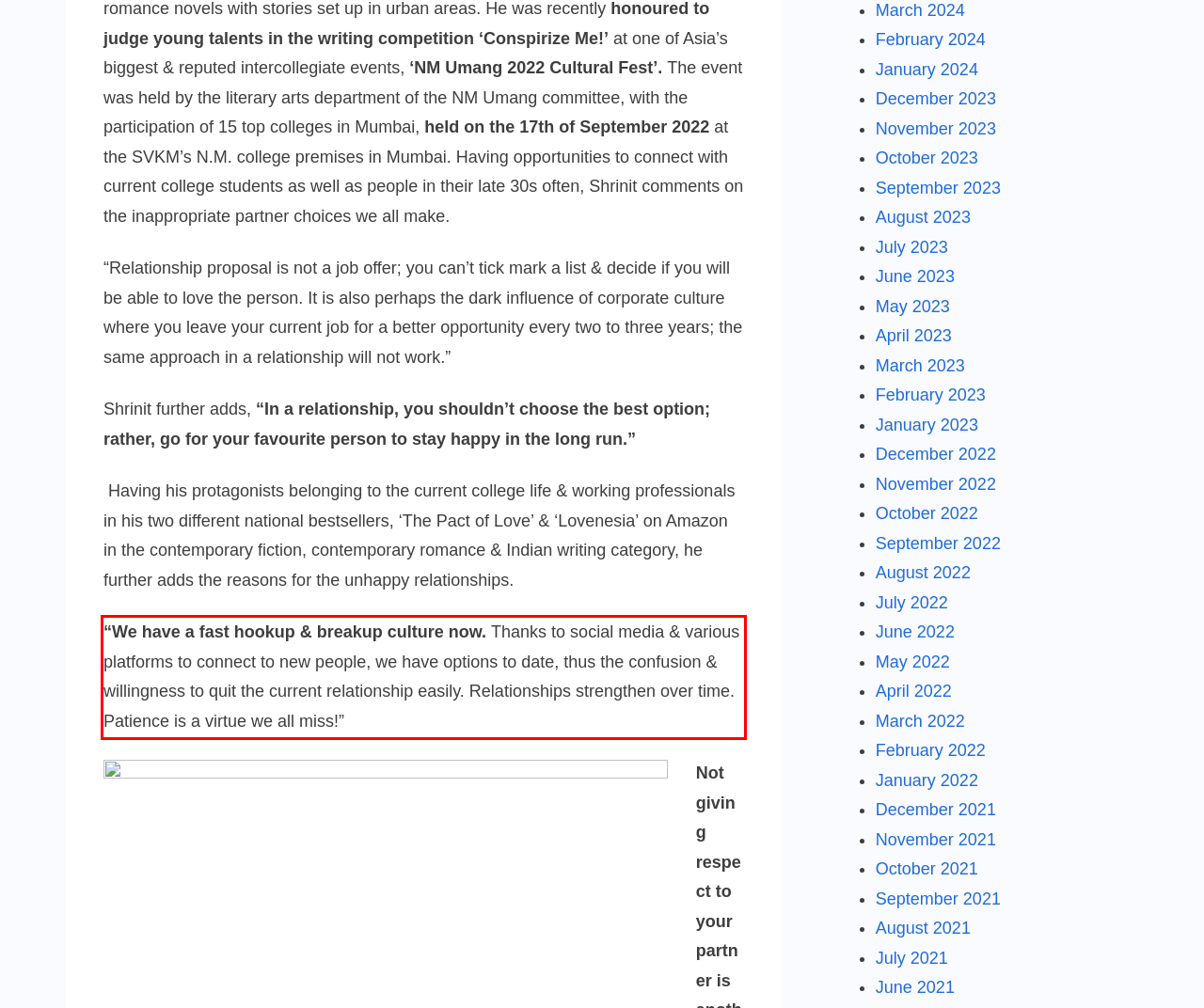Using OCR, extract the text content found within the red bounding box in the given webpage screenshot.

“We have a fast hookup & breakup culture now. Thanks to social media & various platforms to connect to new people, we have options to date, thus the confusion & willingness to quit the current relationship easily. Relationships strengthen over time. Patience is a virtue we all miss!”